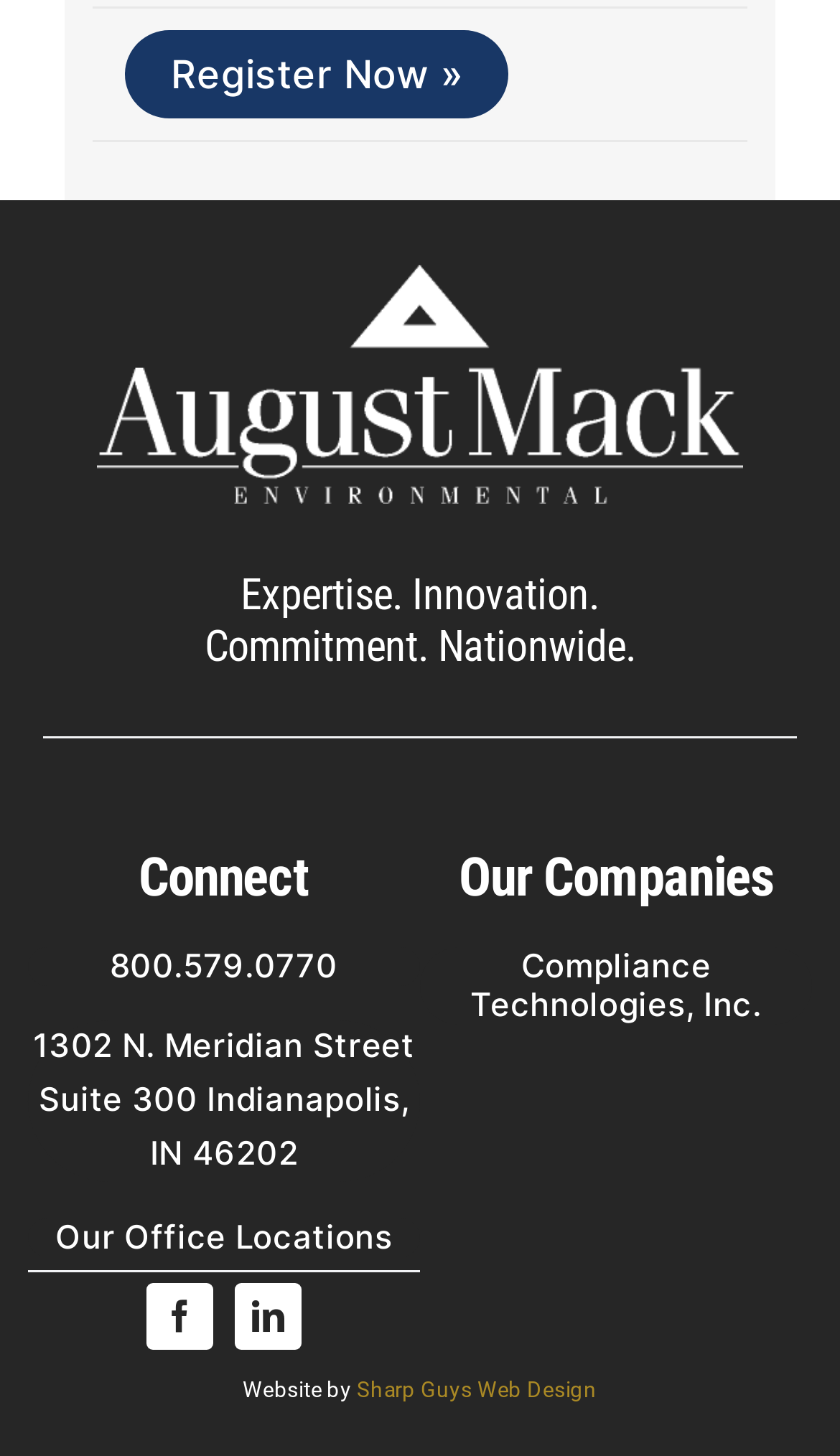Give a succinct answer to this question in a single word or phrase: 
What is the phone number to connect?

800.579.0770